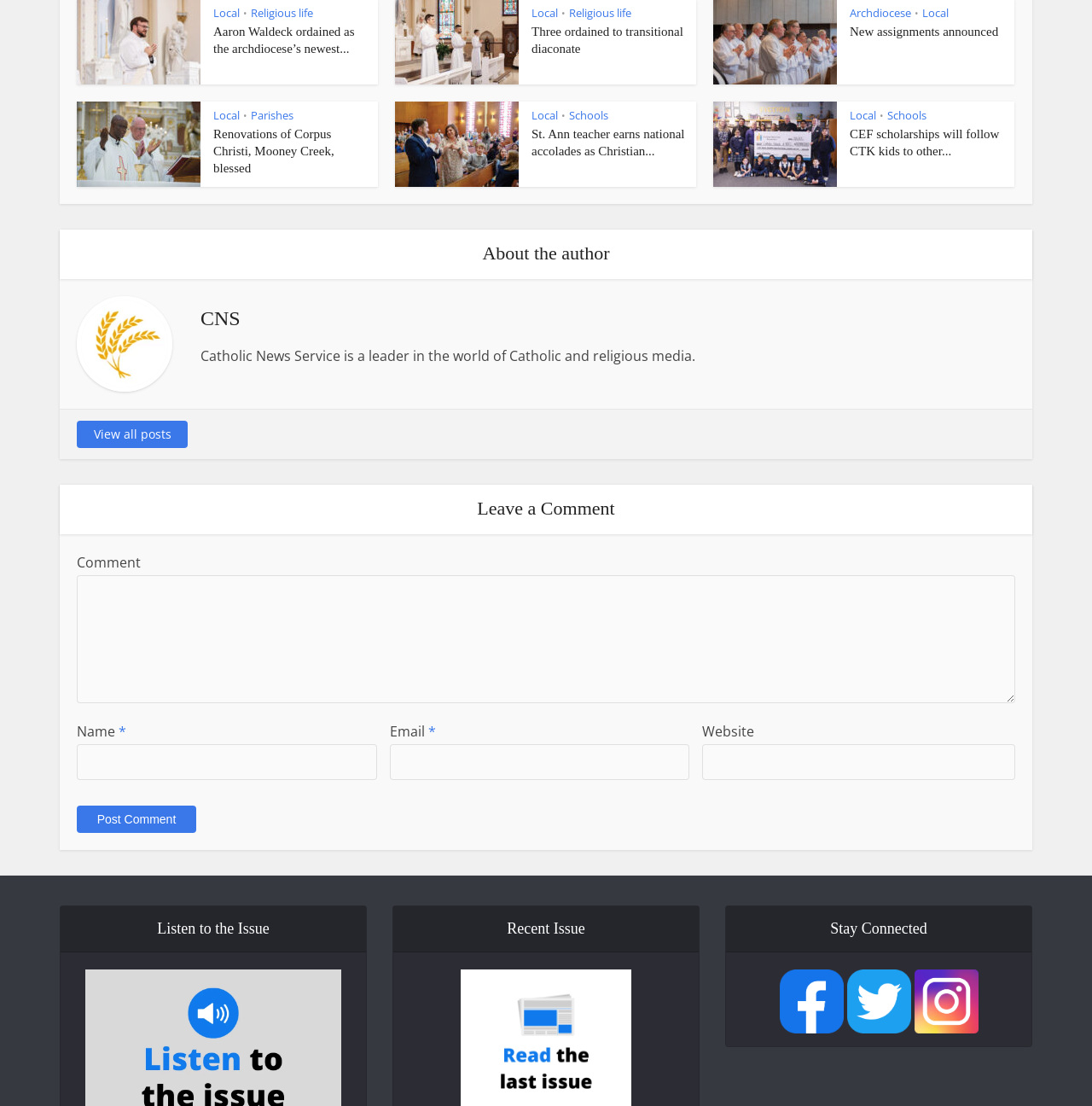Pinpoint the bounding box coordinates of the element you need to click to execute the following instruction: "View 'New assignments announced'". The bounding box should be represented by four float numbers between 0 and 1, in the format [left, top, right, bottom].

[0.778, 0.02, 0.921, 0.036]